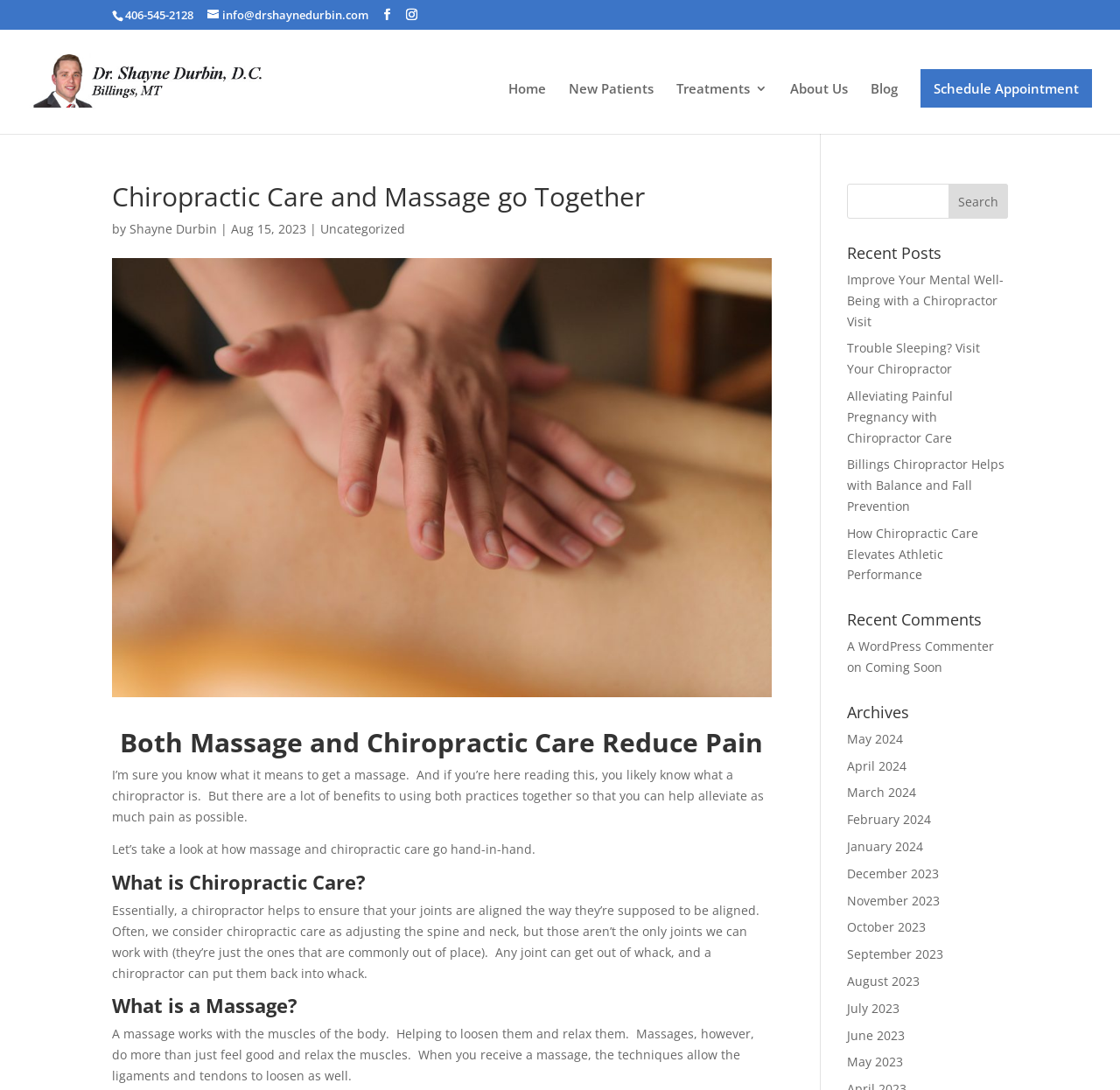Using the description: "alt="Dr Shayne Durbin"", determine the UI element's bounding box coordinates. Ensure the coordinates are in the format of four float numbers between 0 and 1, i.e., [left, top, right, bottom].

[0.027, 0.066, 0.413, 0.081]